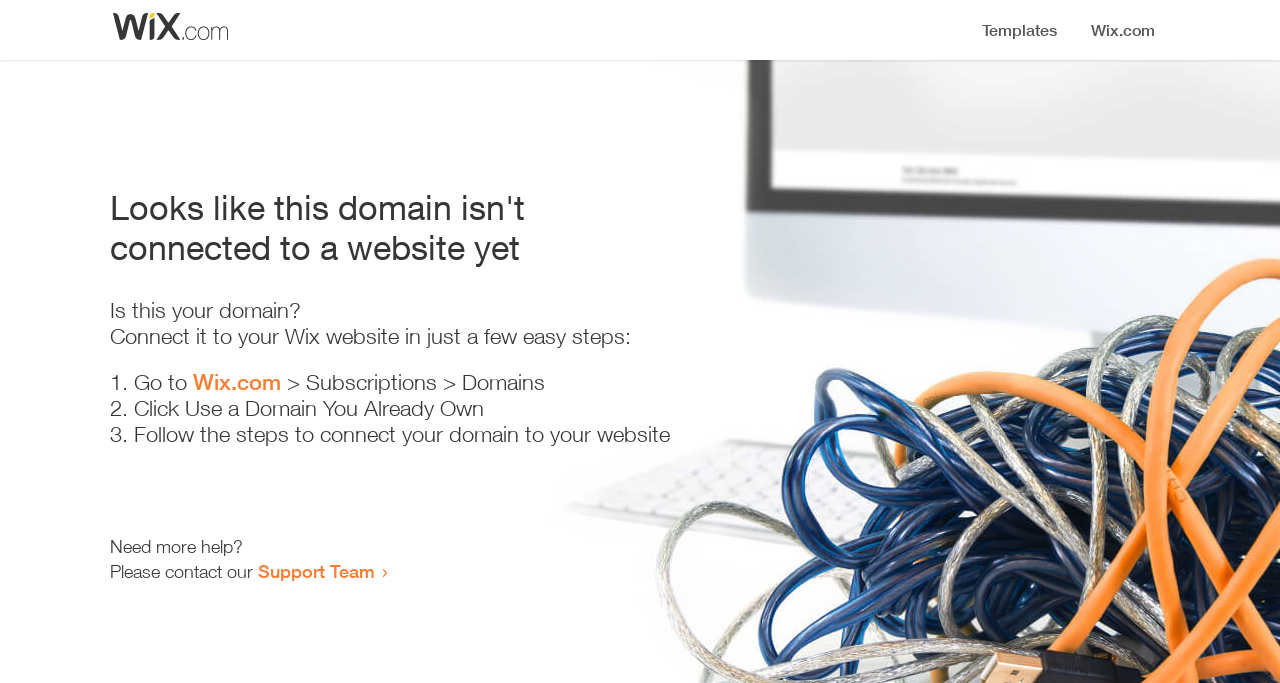Create a detailed narrative describing the layout and content of the webpage.

The webpage appears to be an error page, indicating that a domain is not connected to a website yet. At the top, there is a small image, likely a logo or icon. Below the image, a prominent heading reads "Looks like this domain isn't connected to a website yet". 

Underneath the heading, there is a series of instructions to connect the domain to a Wix website. The instructions are divided into three steps, each marked with a numbered list marker (1., 2., and 3.). The first step involves going to Wix.com, specifically the Subscriptions and Domains section. The second step is to click "Use a Domain You Already Own", and the third step is to follow the instructions to connect the domain to the website.

At the bottom of the page, there is a section offering additional help. It starts with the text "Need more help?" and provides a link to contact the Support Team.